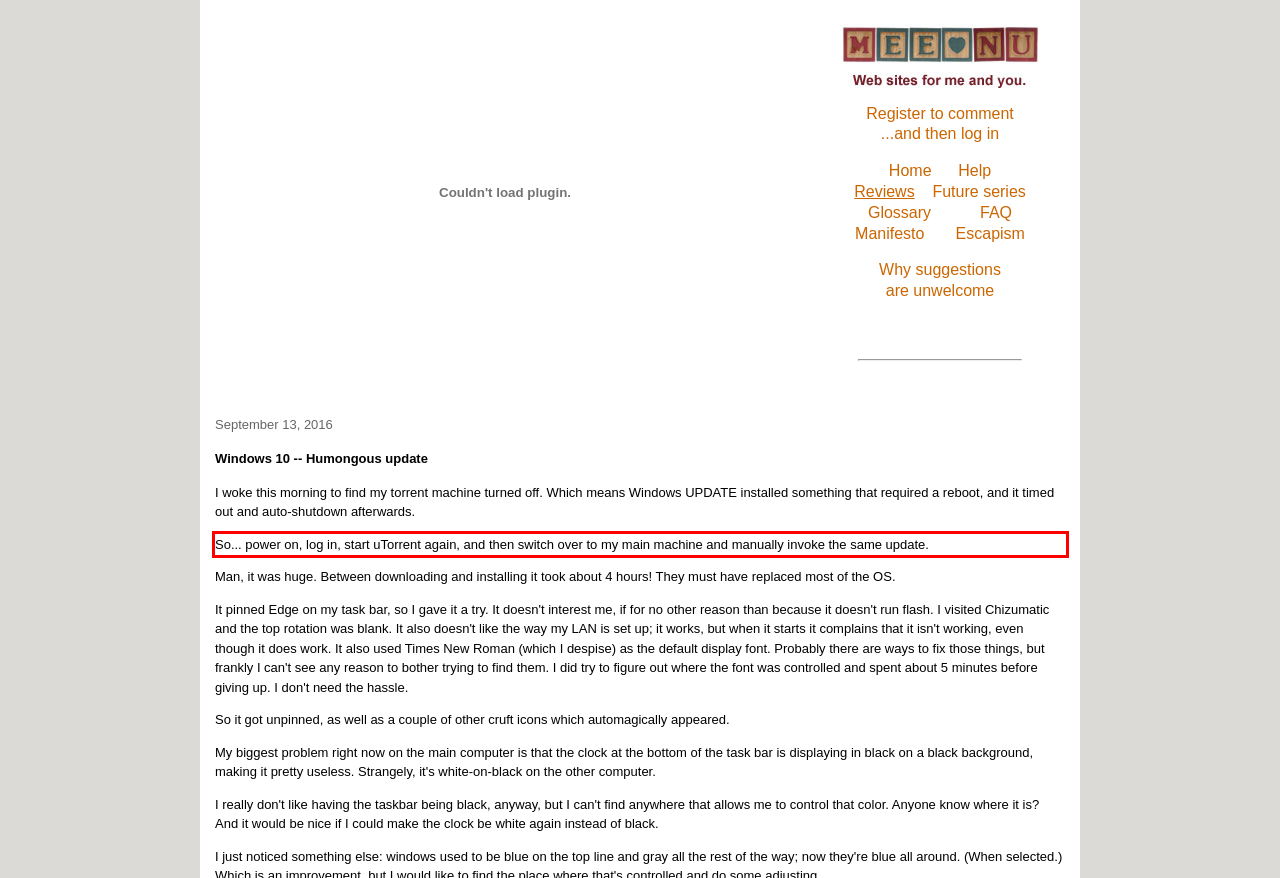You have a screenshot of a webpage where a UI element is enclosed in a red rectangle. Perform OCR to capture the text inside this red rectangle.

So... power on, log in, start uTorrent again, and then switch over to my main machine and manually invoke the same update.